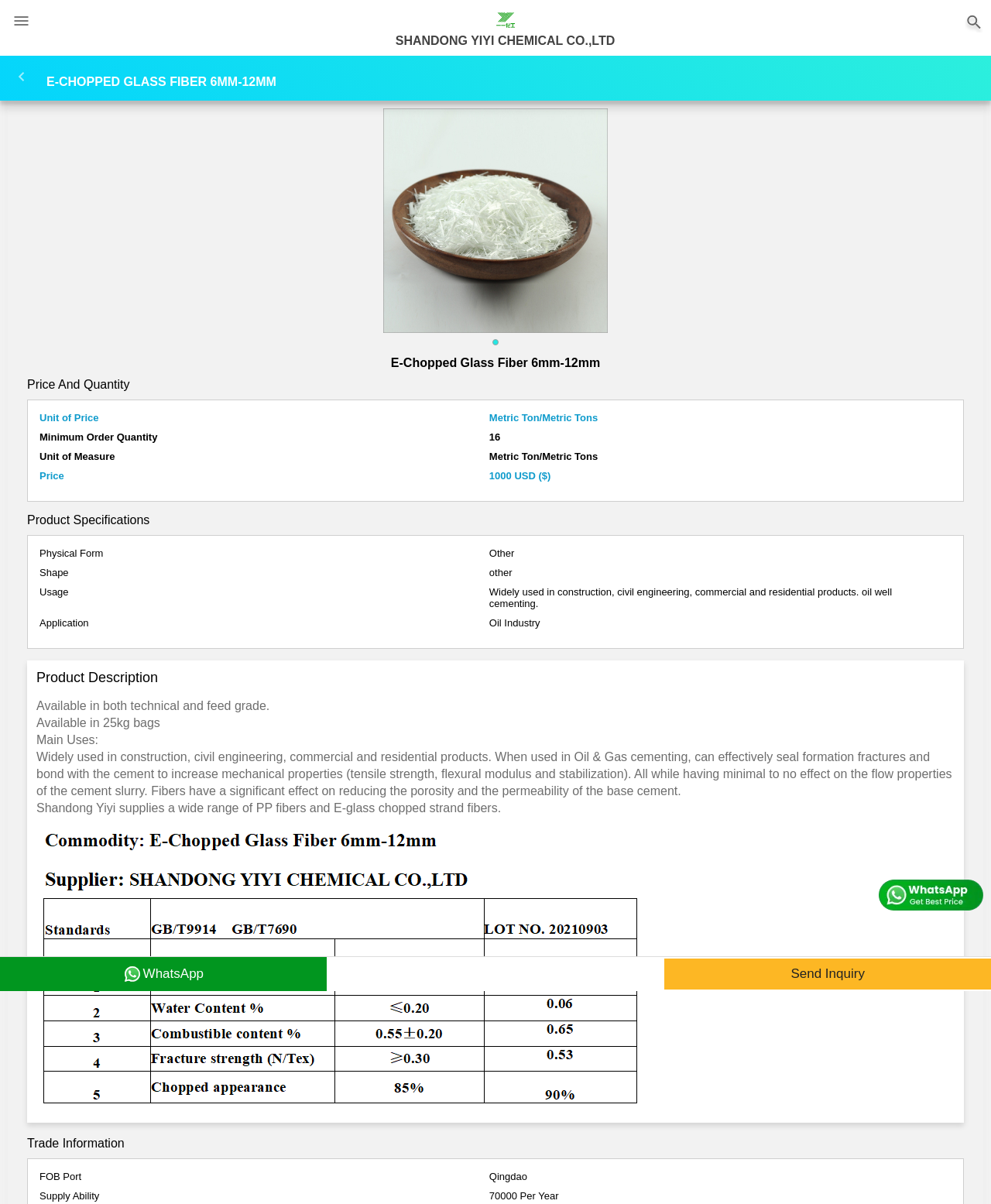Find and provide the bounding box coordinates for the UI element described here: "SHANDONG YIYI CHEMICAL CO.,LTD". The coordinates should be given as four float numbers between 0 and 1: [left, top, right, bottom].

[0.497, 0.01, 0.522, 0.021]